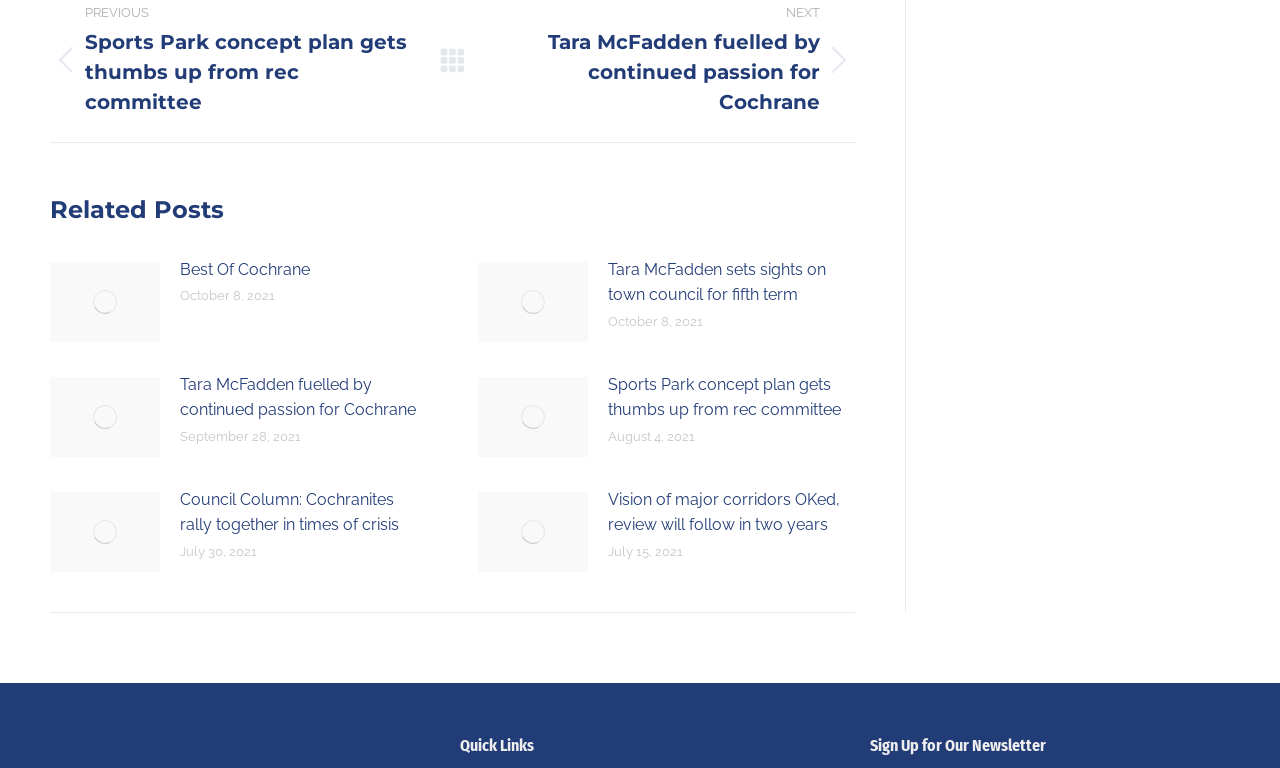Pinpoint the bounding box coordinates of the element that must be clicked to accomplish the following instruction: "View the 'Best Of Cochrane' article". The coordinates should be in the format of four float numbers between 0 and 1, i.e., [left, top, right, bottom].

[0.141, 0.334, 0.242, 0.368]